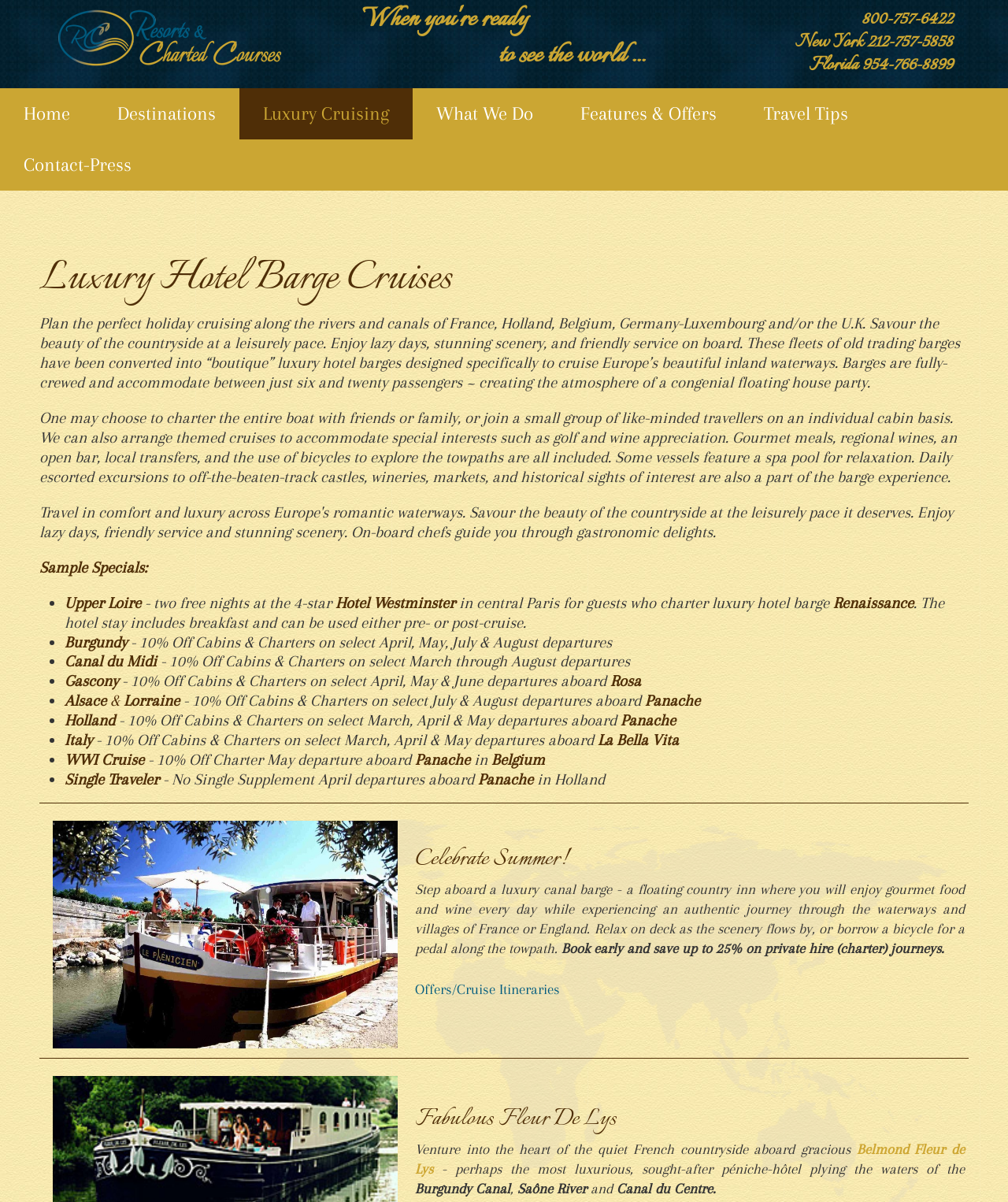Specify the bounding box coordinates of the area that needs to be clicked to achieve the following instruction: "Explore the 'Destinations' page".

[0.093, 0.073, 0.238, 0.116]